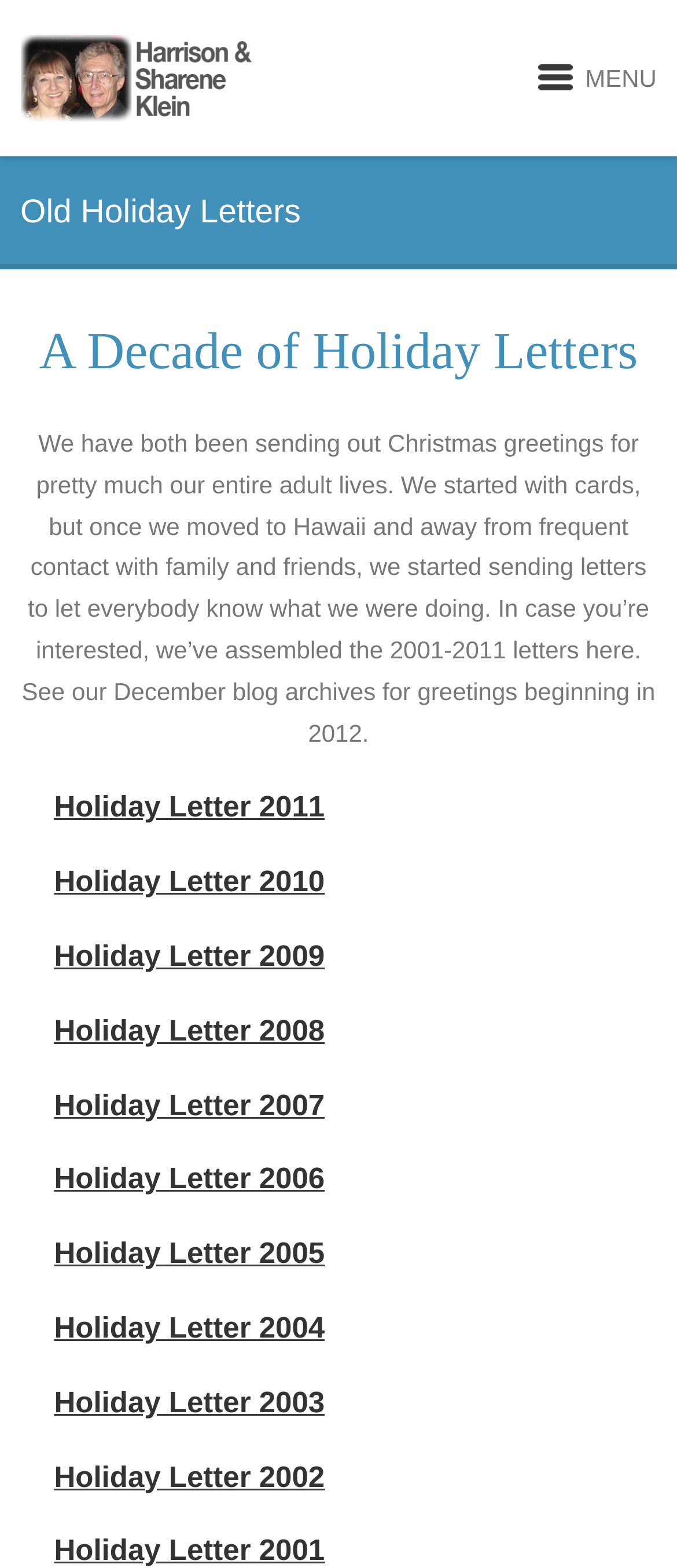Can you extract the primary headline text from the webpage?

Old Holiday Letters